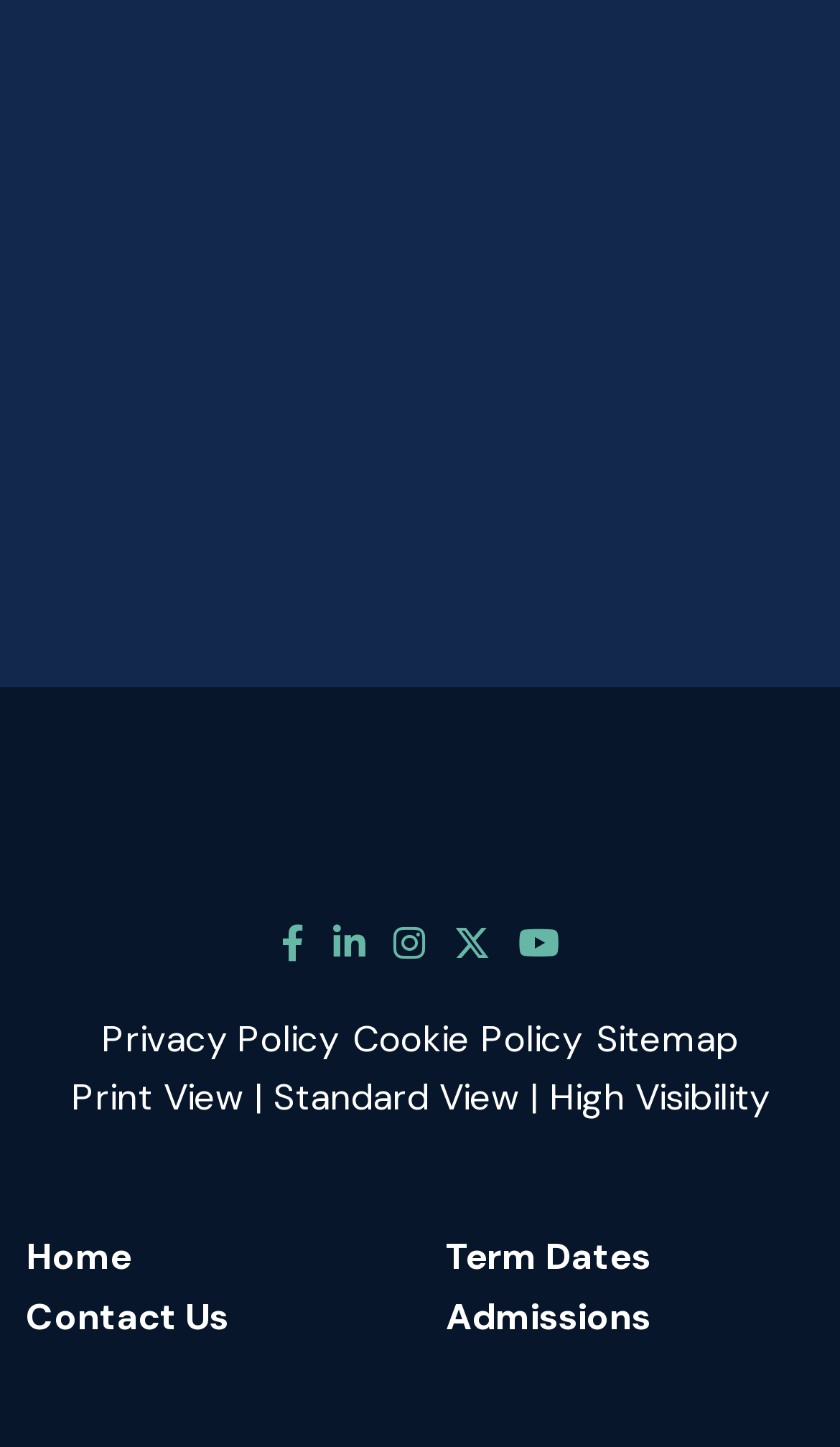Please locate the UI element described by "Back to Top" and provide its bounding box coordinates.

[0.444, 0.441, 0.556, 0.522]